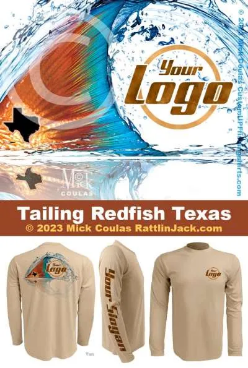What year is the copyright information for?
Please ensure your answer is as detailed and informative as possible.

The bottom portion of the image highlights the title 'Tailing Redfish Texas,' along with the copyright information for 2023, indicating the year of copyright.